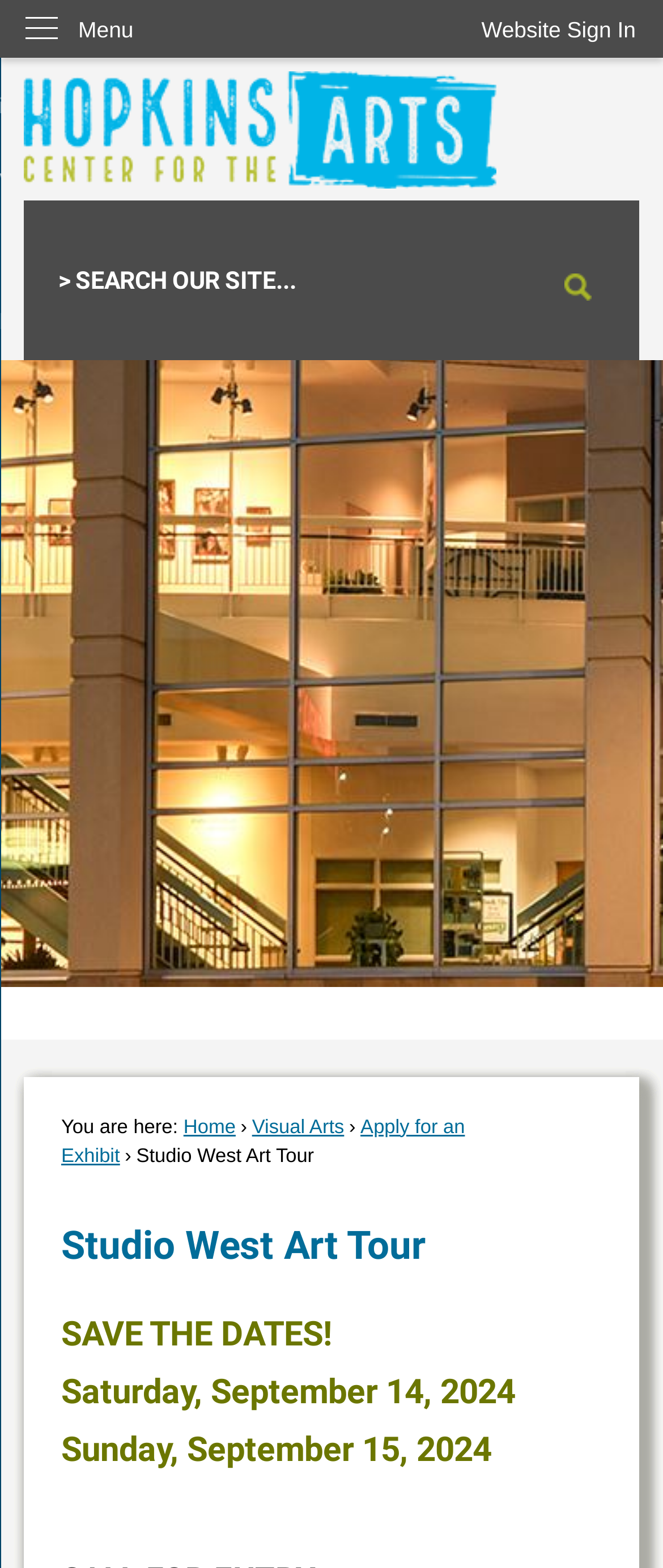What type of content is featured on the webpage?
Based on the image, please offer an in-depth response to the question.

The webpage mentions 'Visual Arts' as one of the navigation links, and the overall content seems to be related to art studios and creative spaces, suggesting that the webpage features content related to visual arts.